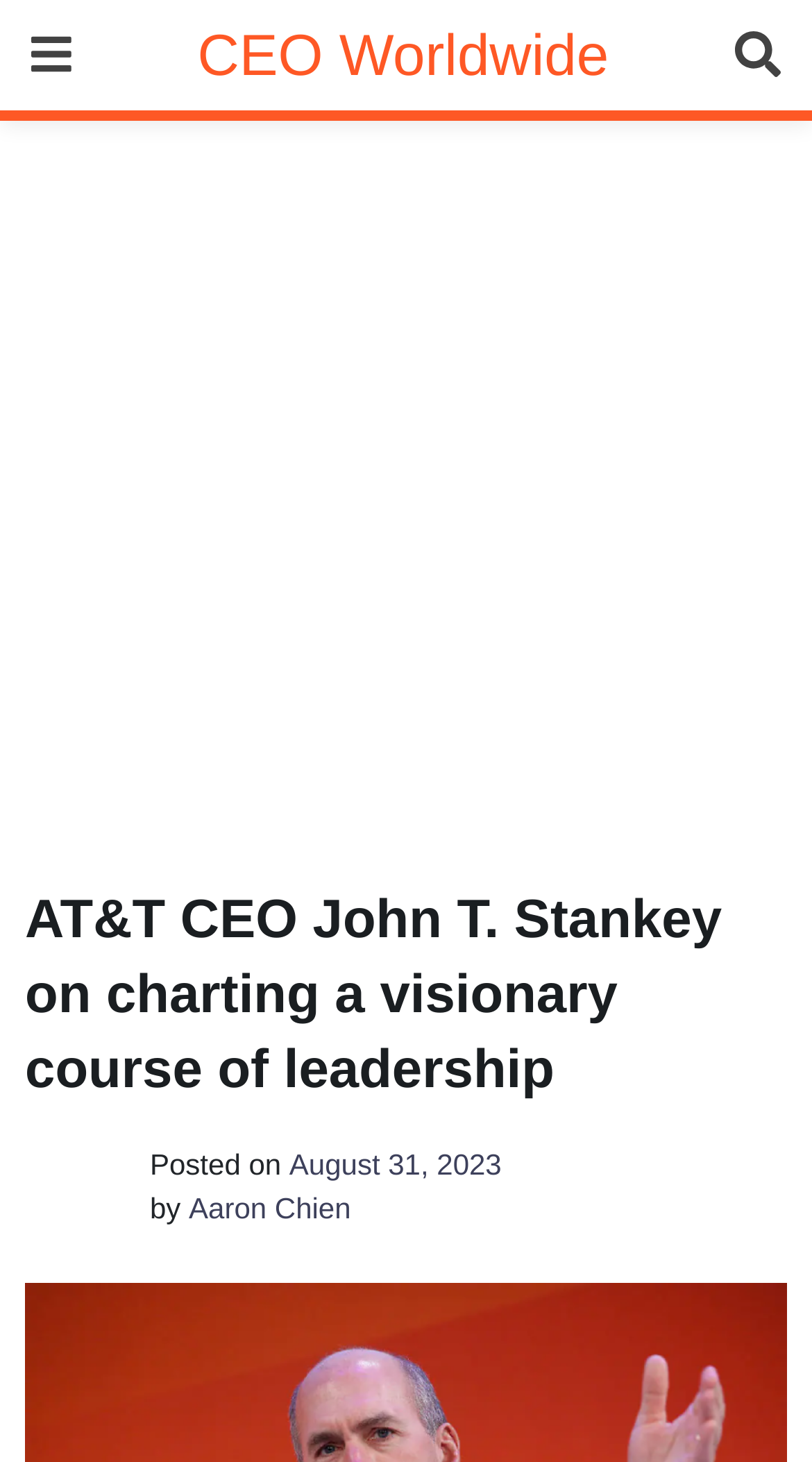Using the elements shown in the image, answer the question comprehensively: How many links are there in the top section of the webpage?

I counted the number of link elements in the top section of the webpage by looking at the bounding box coordinates. There are three link elements with y-coordinates less than 0.1, indicating that they are in the top section of the webpage.